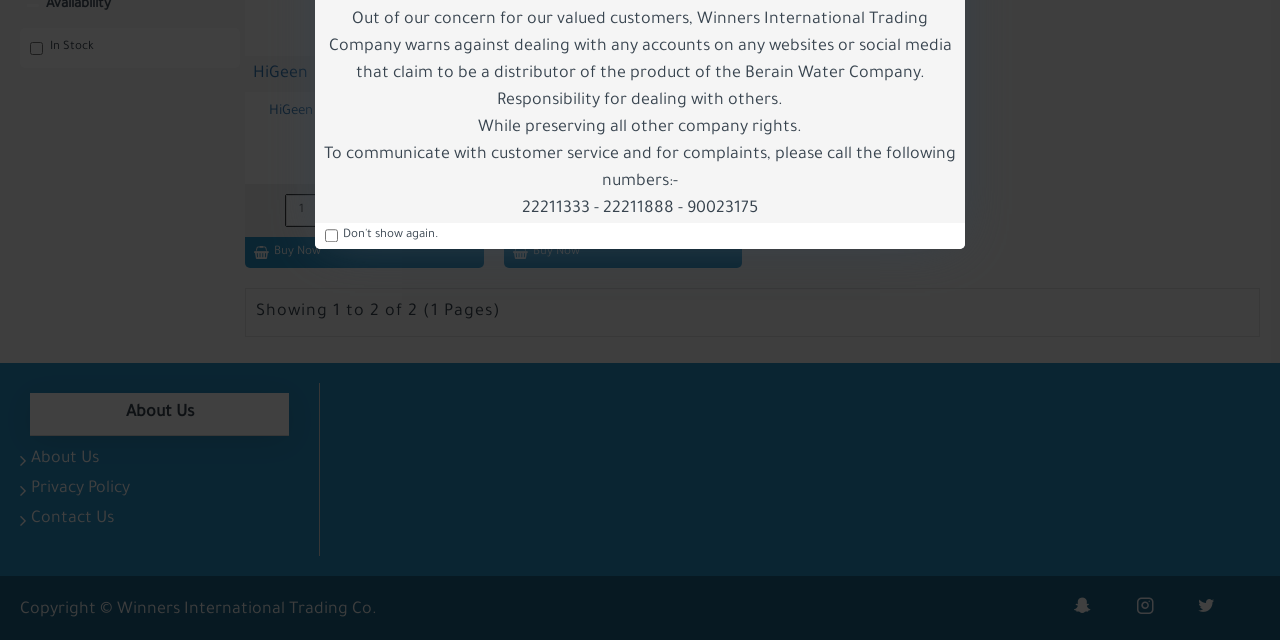Predict the bounding box for the UI component with the following description: "input value="1" name="quantity" value="1"".

[0.224, 0.305, 0.261, 0.353]